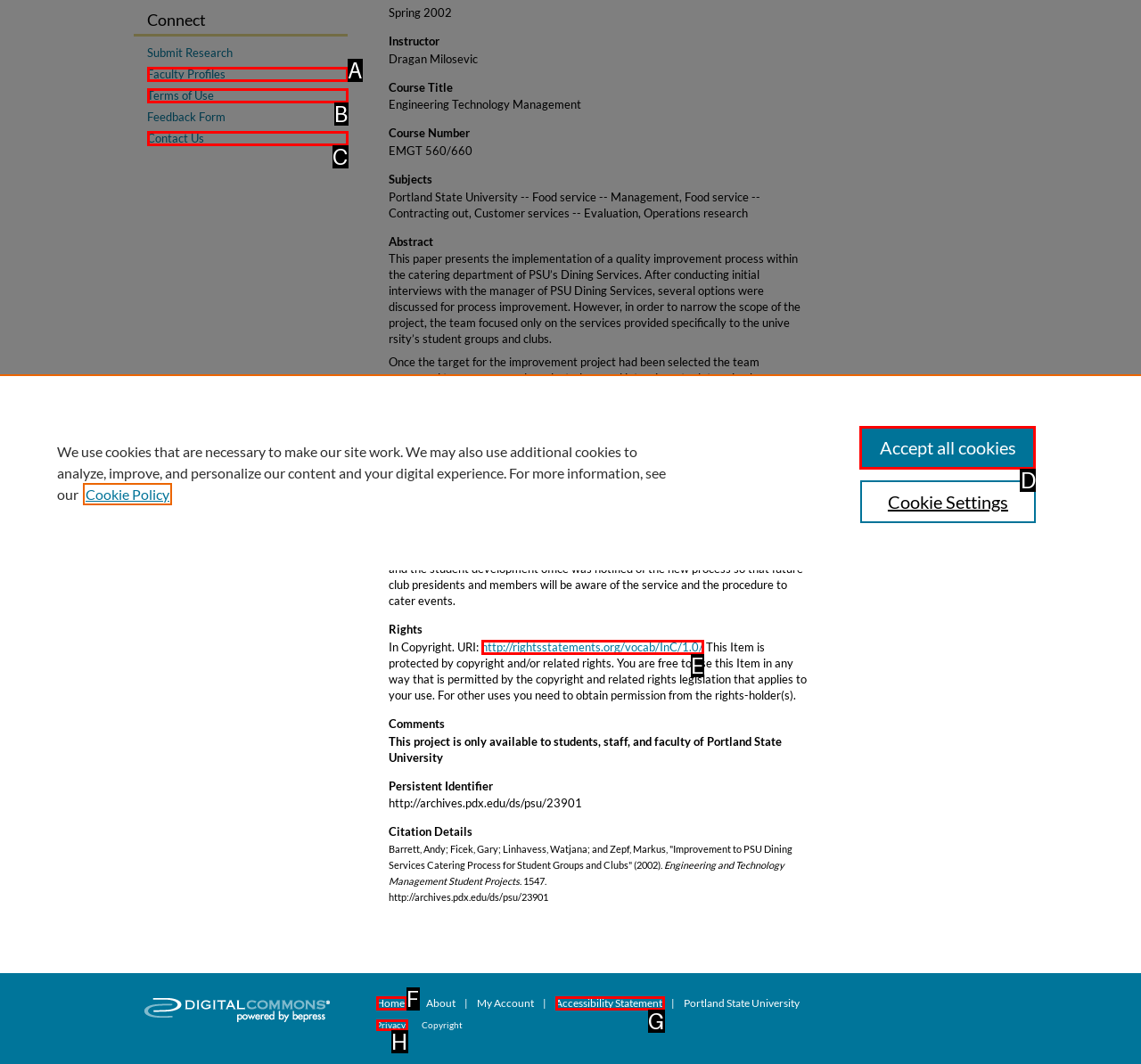Based on the given description: http://rightsstatements.org/vocab/InC/1.0/, identify the correct option and provide the corresponding letter from the given choices directly.

E